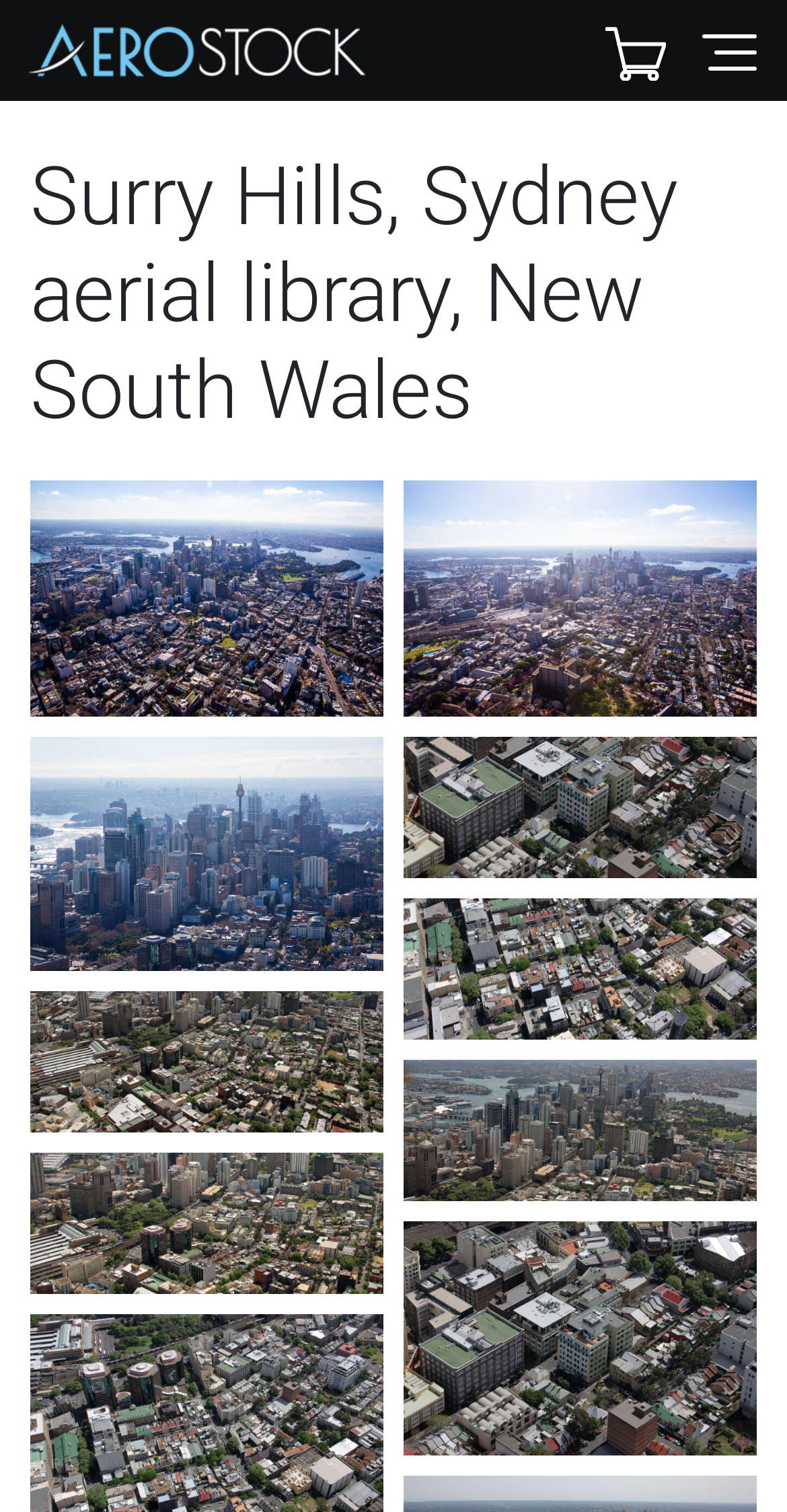Determine the bounding box coordinates of the clickable region to carry out the instruction: "Explore the SY-p0066122 aerial photo".

[0.038, 0.656, 0.487, 0.749]